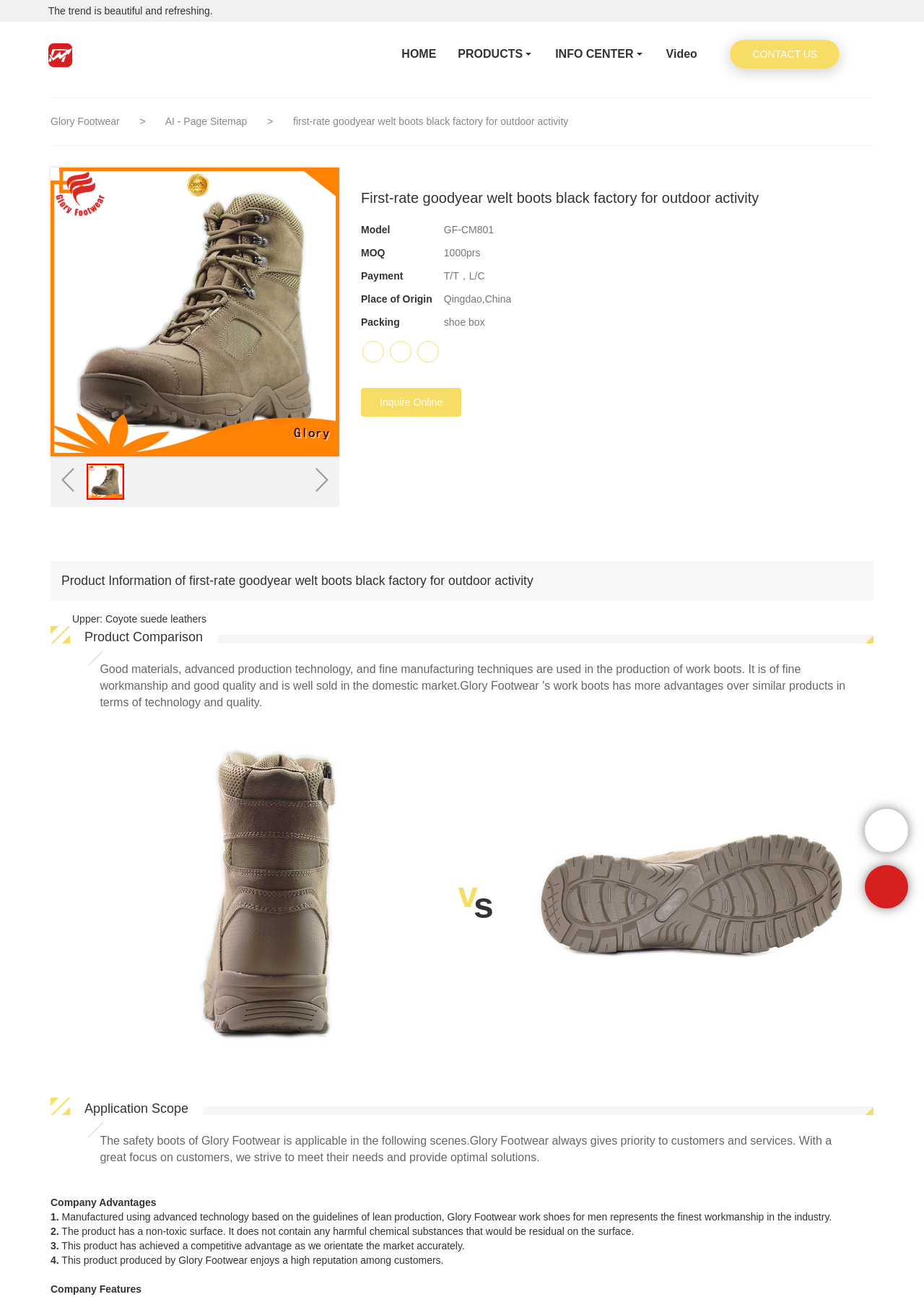Extract the top-level heading from the webpage and provide its text.

First-rate goodyear welt boots black factory for outdoor activity